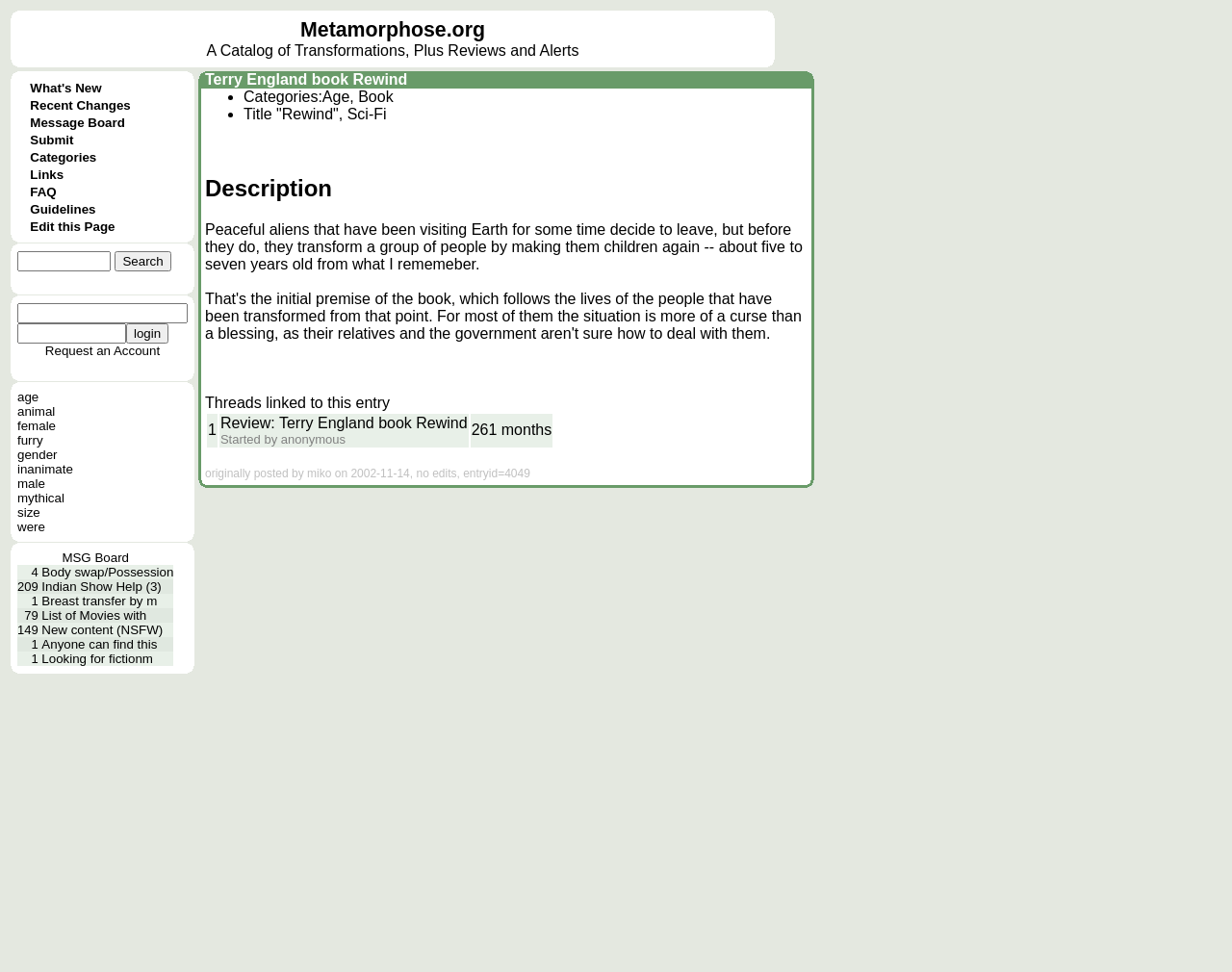Summarize the contents and layout of the webpage in detail.

The webpage is titled "Metamorphose" and has a catalog of transformations, reviews, and alerts. At the top, there is a header section with a table containing the title "Metamorphose.org A Catalog of Transformations, Plus Reviews and Alerts" in the center. Below this header, there is a navigation menu with five links: "What's New", "Recent Changes", "Message Board", "Submit", and "Categories", each separated by a small gap. These links are aligned horizontally and take up about half of the page's width.

To the right of the navigation menu, there is a smaller section with a single link "Metamorphose.org". Below the navigation menu, there is a large section that takes up most of the page's content area. This section is divided into two parts: a narrow left column and a wider right column. The left column contains a series of links, including "What's New", "Recent Changes", "Message Board", "Submit", "Categories", and "Links", each with a small gap in between. The right column appears to be empty.

There are no images on the page. The overall layout is simple and organized, with a focus on providing easy access to various sections of the catalog.